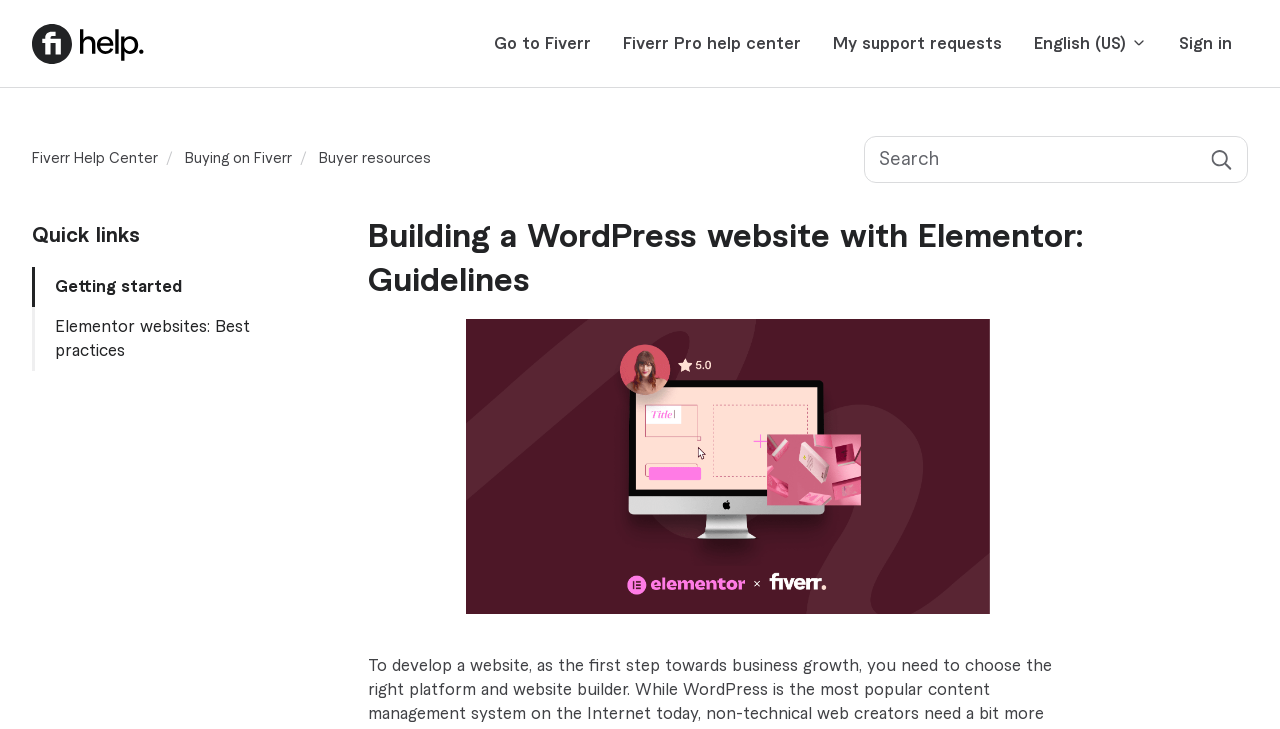Generate a comprehensive description of the webpage.

This webpage is about building a WordPress website with Elementor, providing guidelines and resources for users. At the top left corner, there is a link to skip to the main content. Next to it, there are several links to navigate to different sections of the Fiverr Help Center, including the home page, Fiverr Pro help center, and my support requests. On the top right corner, there is a button to select the language, currently set to English (US), and a sign-in button.

Below the top navigation bar, there is a horizontal menu with several list items, including Fiverr Help Center, Buying on Fiverr, and Buyer resources. Each list item contains a link to the corresponding section.

On the right side of the page, there is a search bar with a heading "Search" above it. Next to the search bar, there is a small image.

The main content of the page is divided into two sections. The top section has a heading "Building a WordPress website with Elementor: Guidelines" and a large image below it, which appears to be a blog post cover image. Below the image, there is a small amount of text.

The second section is headed "Quick links" and contains two links, "Getting started" and "Elementor websites: Best practices", which provide additional resources for users.